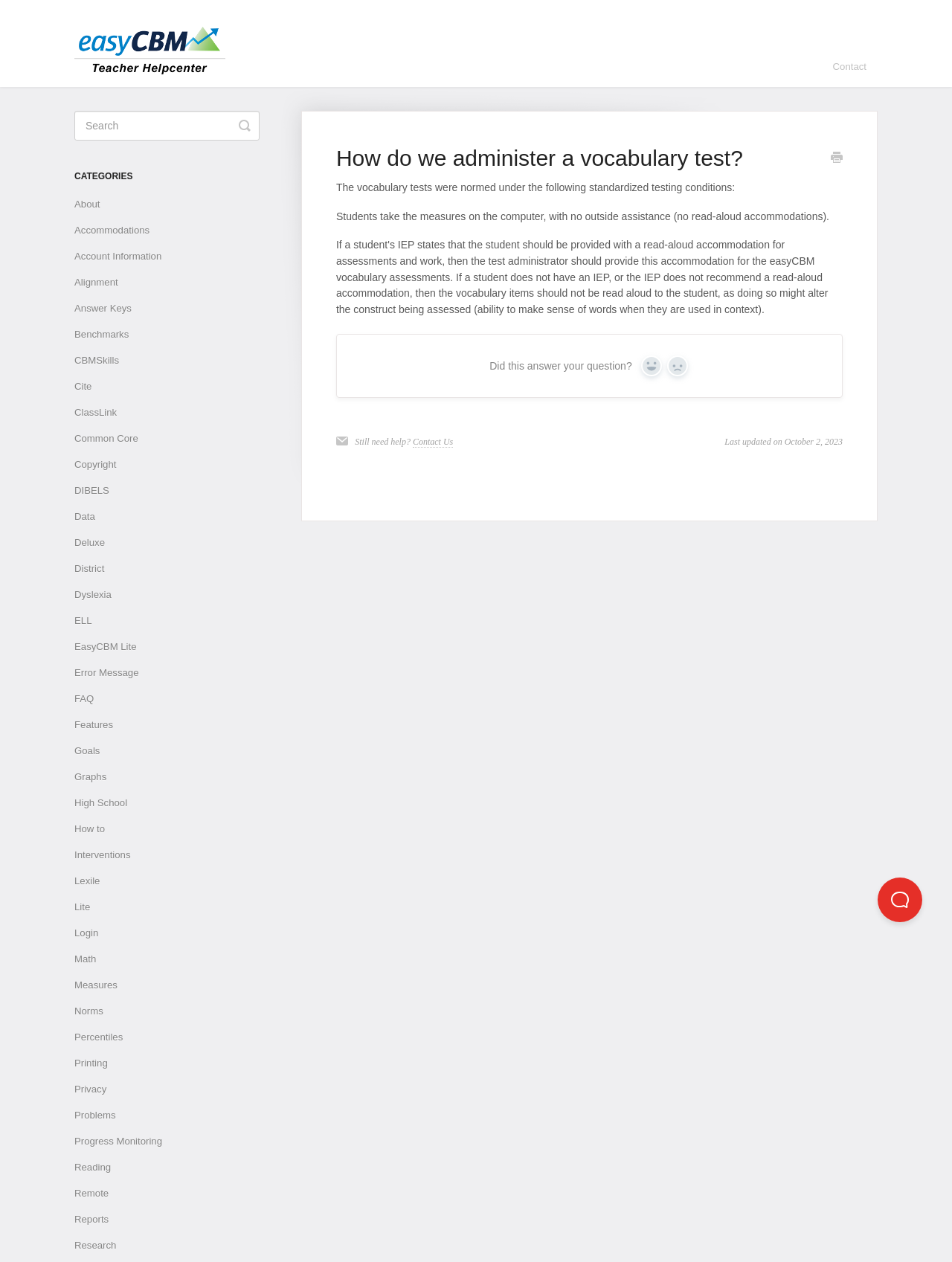Kindly determine the bounding box coordinates of the area that needs to be clicked to fulfill this instruction: "Click on the easyCBM link".

[0.078, 0.0, 0.252, 0.069]